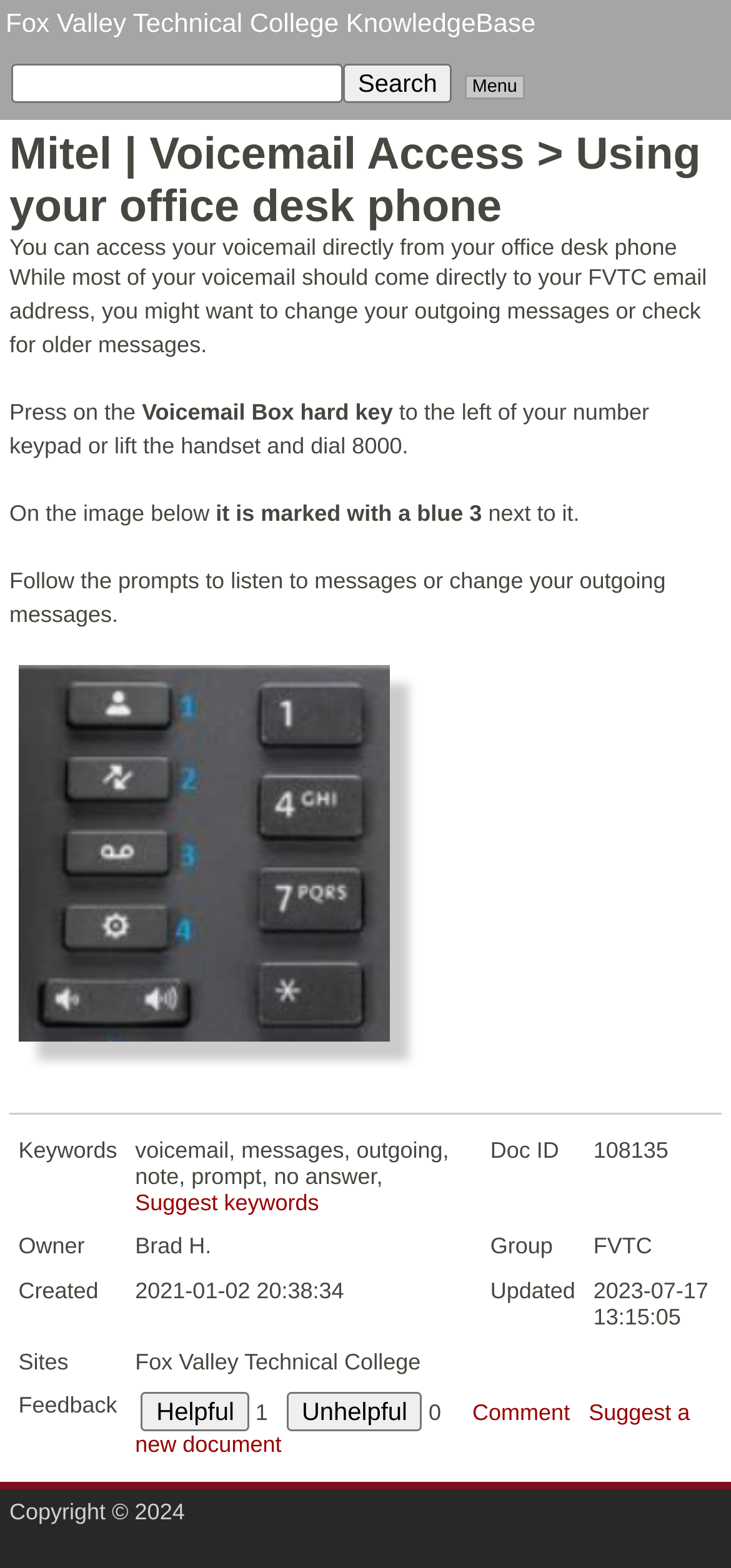Locate the bounding box coordinates of the element to click to perform the following action: 'Suggest keywords'. The coordinates should be given as four float values between 0 and 1, in the form of [left, top, right, bottom].

[0.185, 0.758, 0.436, 0.775]